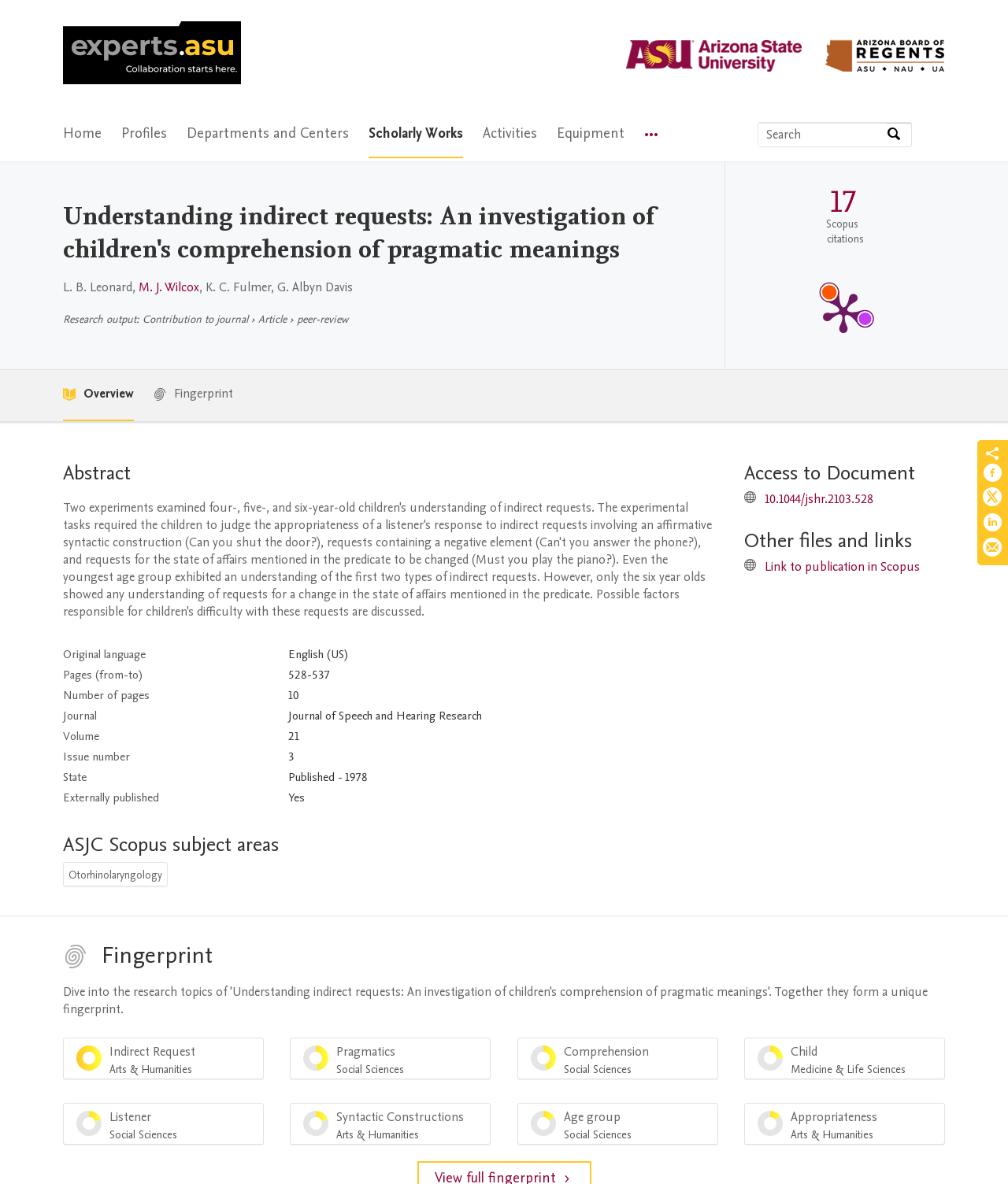What is the title of the research output?
Provide a detailed answer to the question using information from the image.

I found the answer by looking at the heading element with the text 'Understanding indirect requests: An investigation of children's comprehension of pragmatic meanings' which is a child element of the root element.